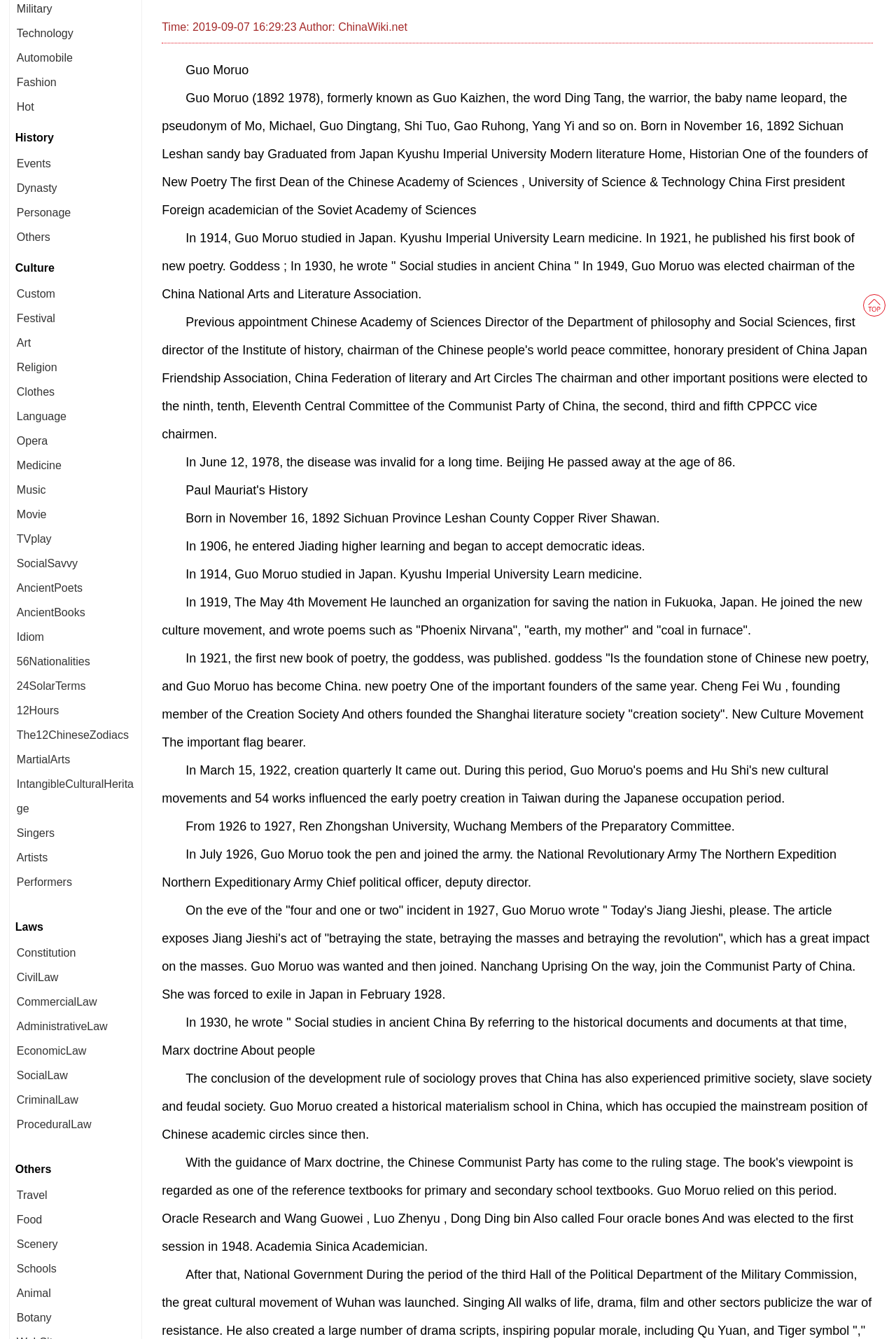Locate the bounding box of the UI element described in the following text: "Schools".

[0.019, 0.922, 0.063, 0.931]